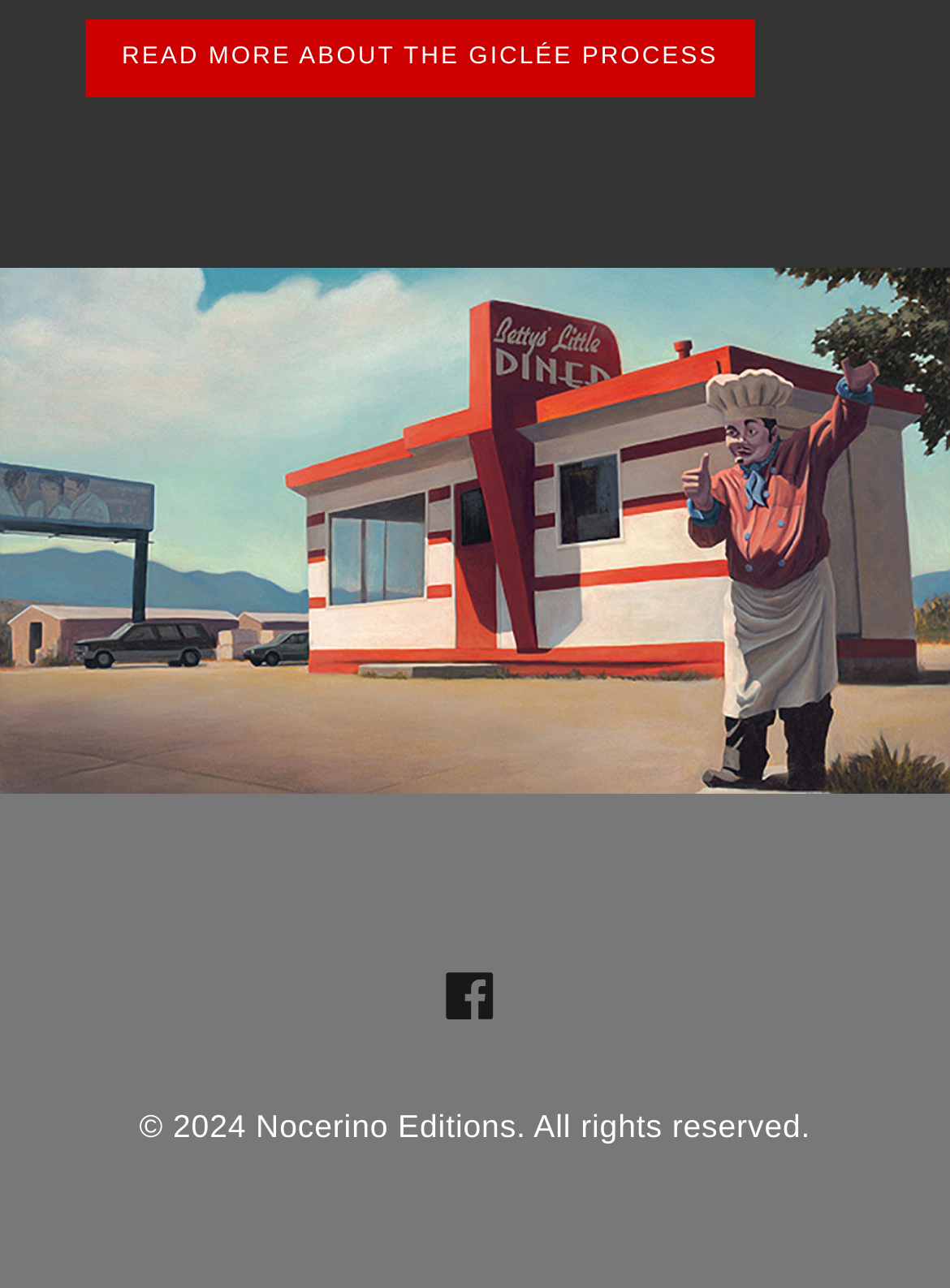Determine the bounding box of the UI element mentioned here: "title="Facebook"". The coordinates must be in the format [left, top, right, bottom] with values ranging from 0 to 1.

[0.447, 0.741, 0.543, 0.807]